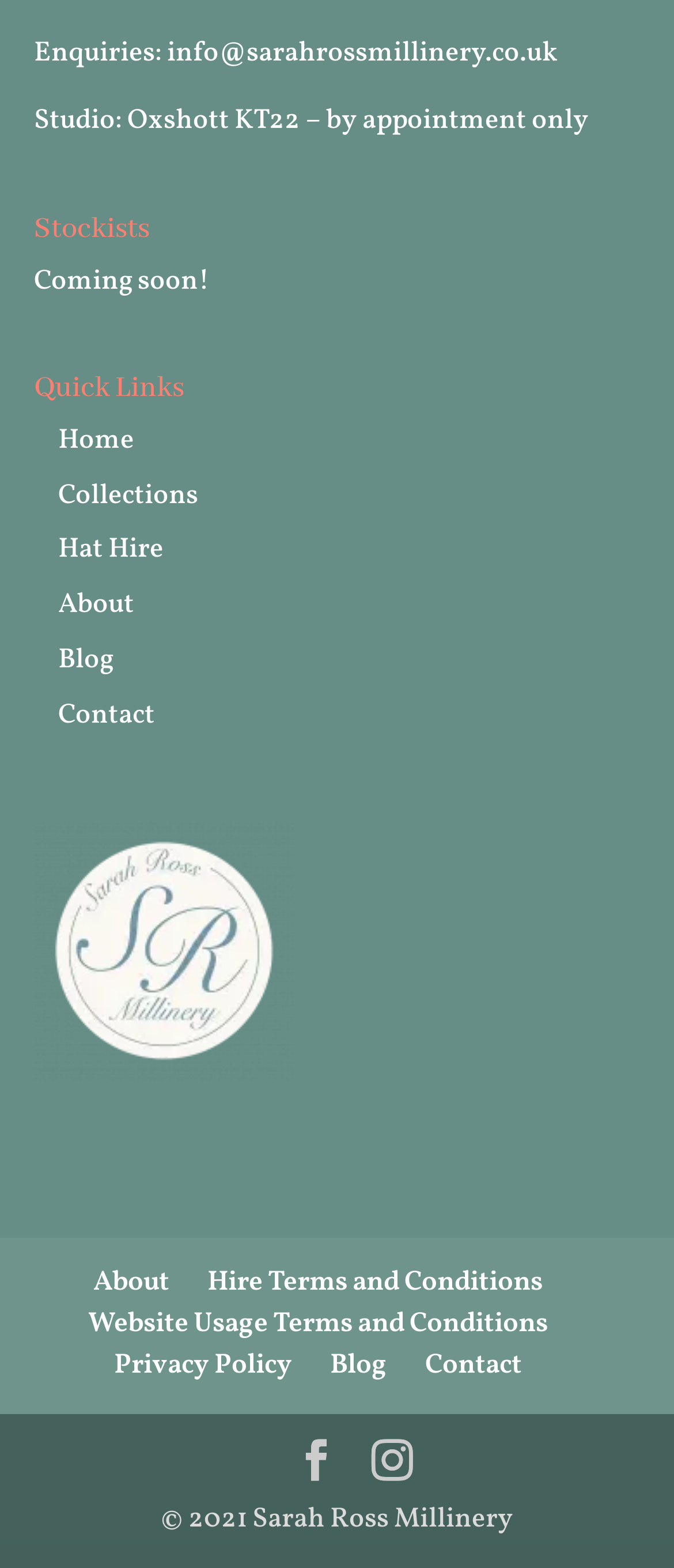Provide the bounding box coordinates of the area you need to click to execute the following instruction: "Read about the studio".

[0.05, 0.065, 0.873, 0.09]